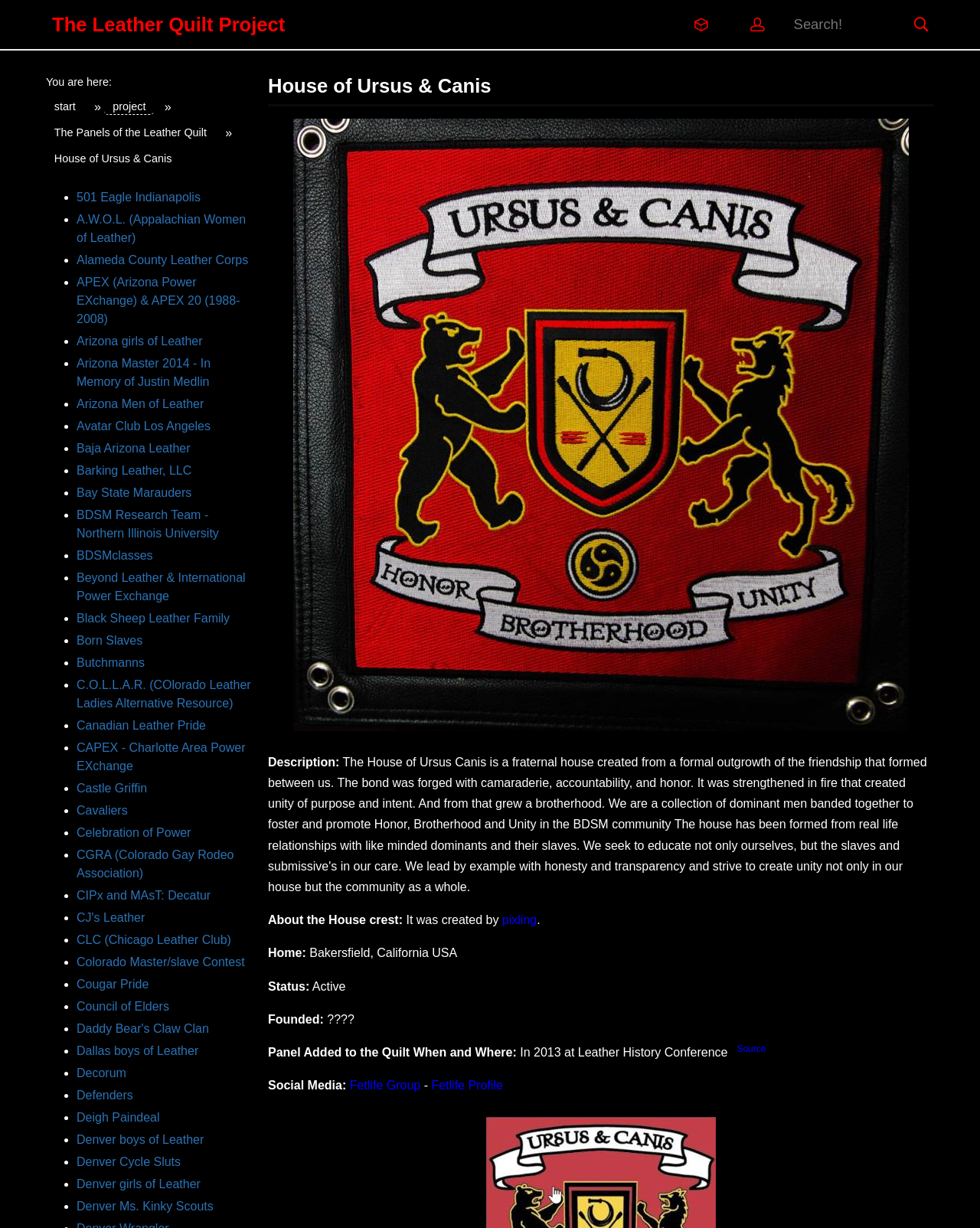Determine the bounding box coordinates for the clickable element to execute this instruction: "Visit the House of Ursus & Canis page". Provide the coordinates as four float numbers between 0 and 1, i.e., [left, top, right, bottom].

[0.047, 0.124, 0.184, 0.135]